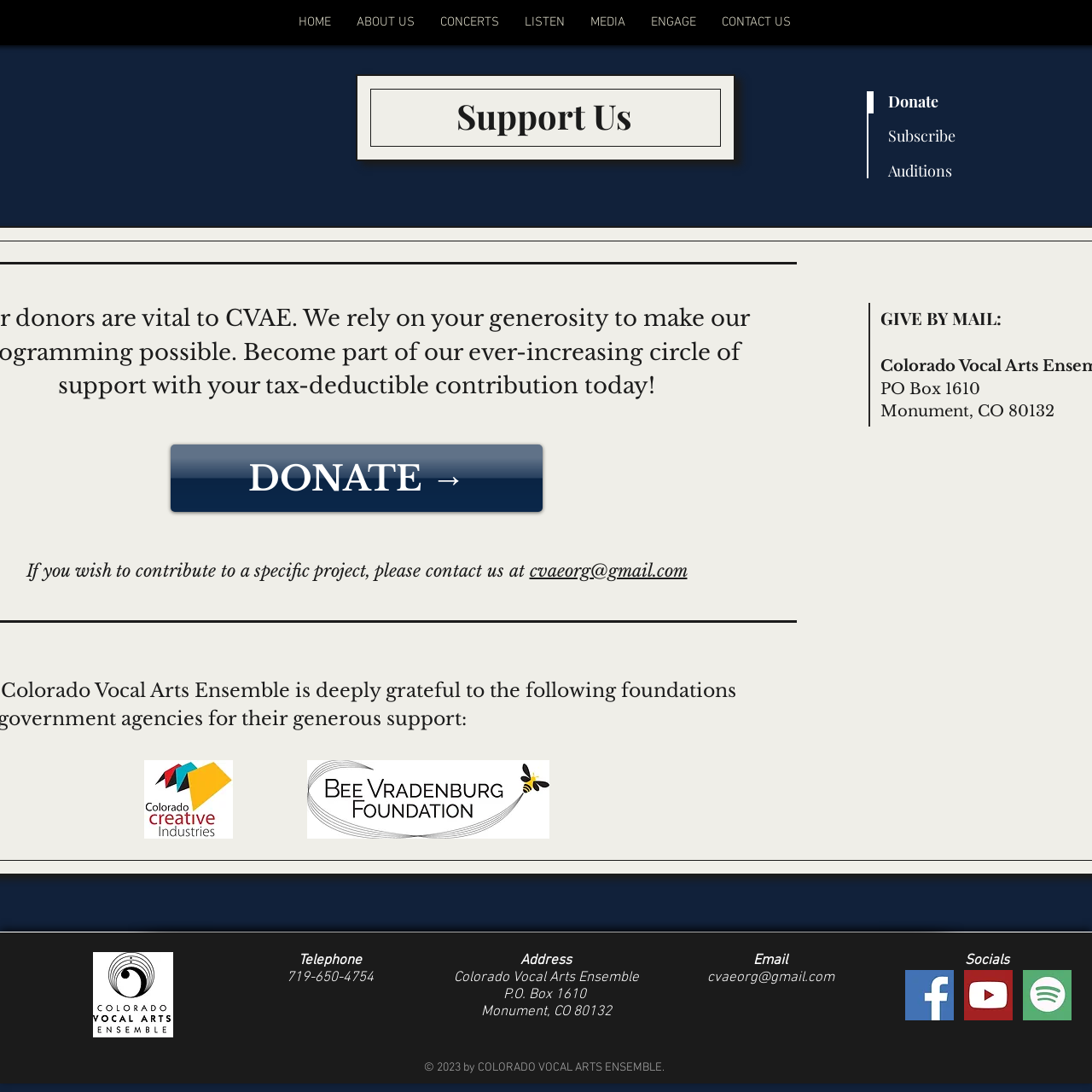Please find the bounding box for the following UI element description. Provide the coordinates in (top-left x, top-left y, bottom-right x, bottom-right y) format, with values between 0 and 1: DONATE →

[0.156, 0.407, 0.497, 0.469]